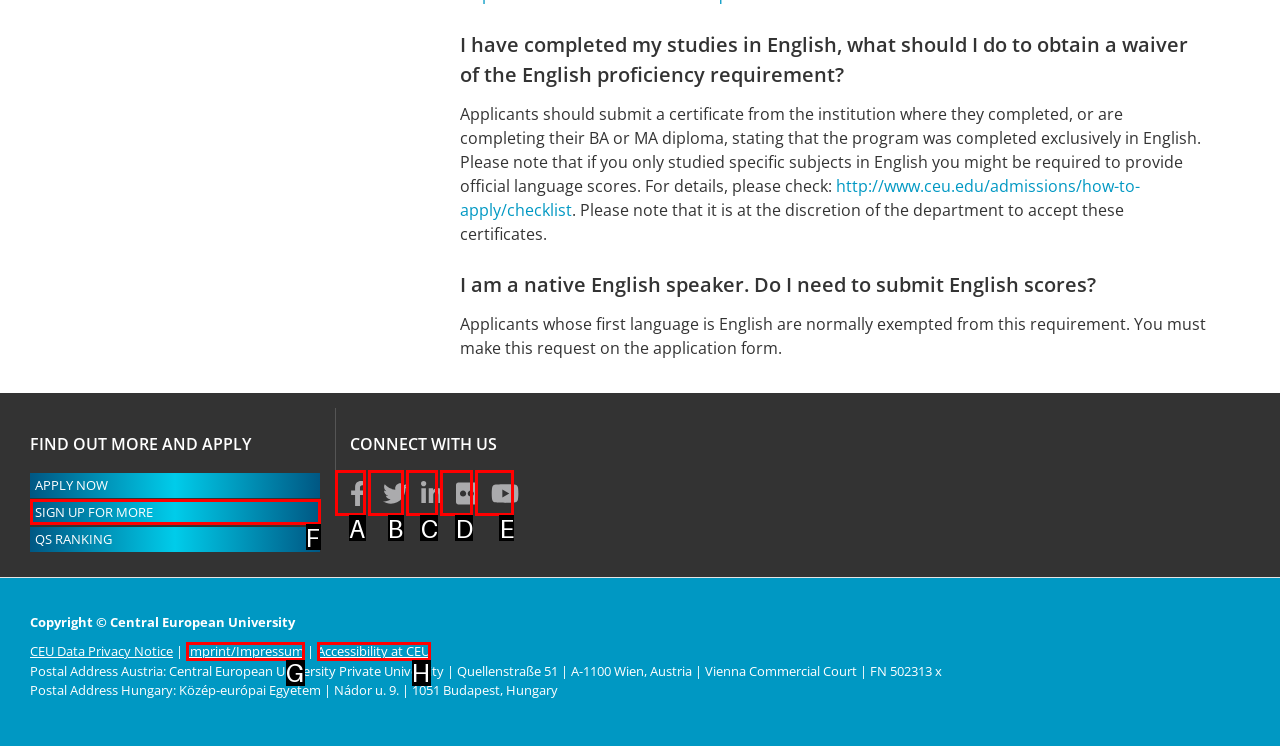Look at the description: Flickr
Determine the letter of the matching UI element from the given choices.

D